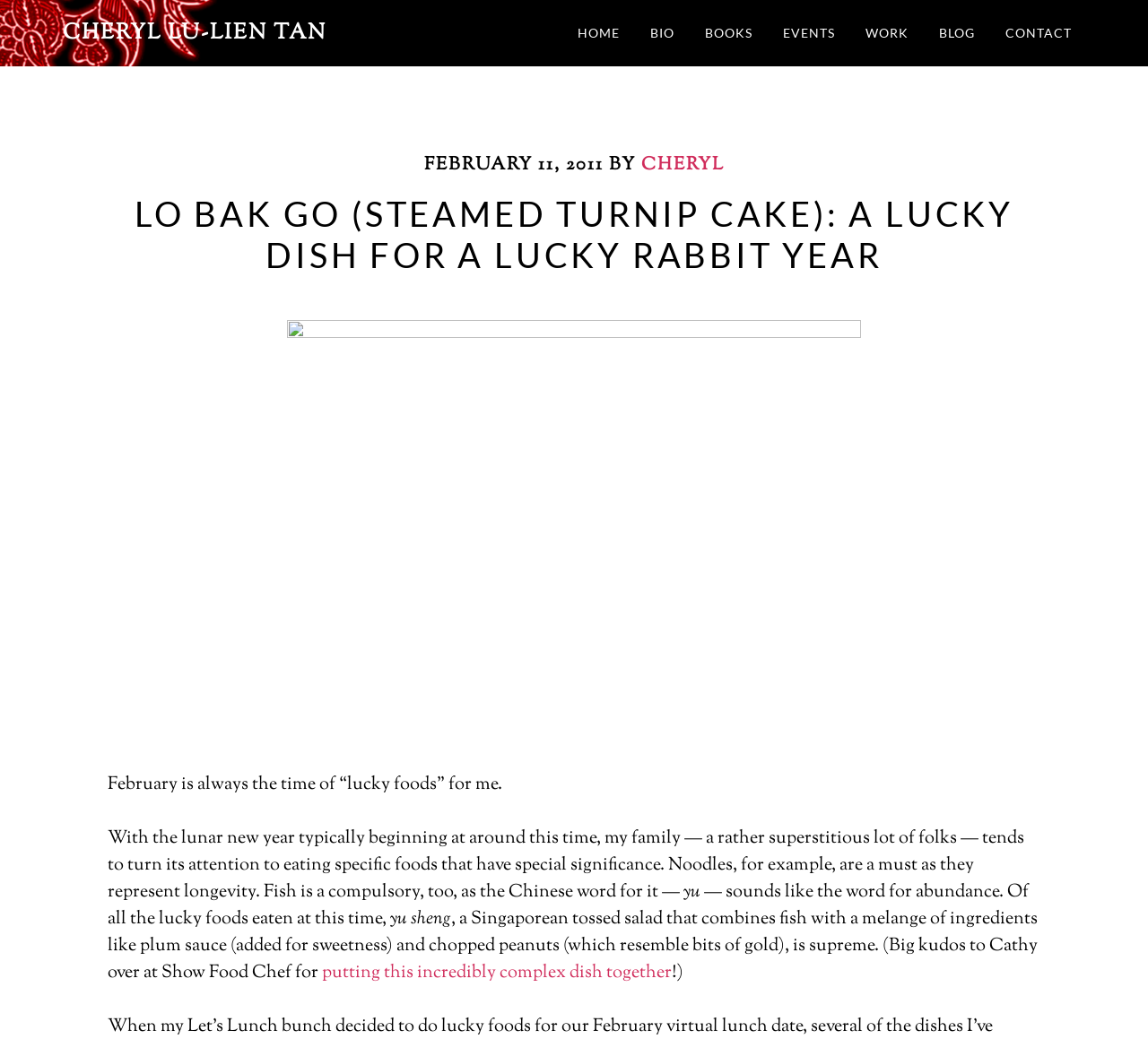Please identify the bounding box coordinates of the clickable area that will fulfill the following instruction: "check the date of the post". The coordinates should be in the format of four float numbers between 0 and 1, i.e., [left, top, right, bottom].

[0.369, 0.147, 0.525, 0.172]